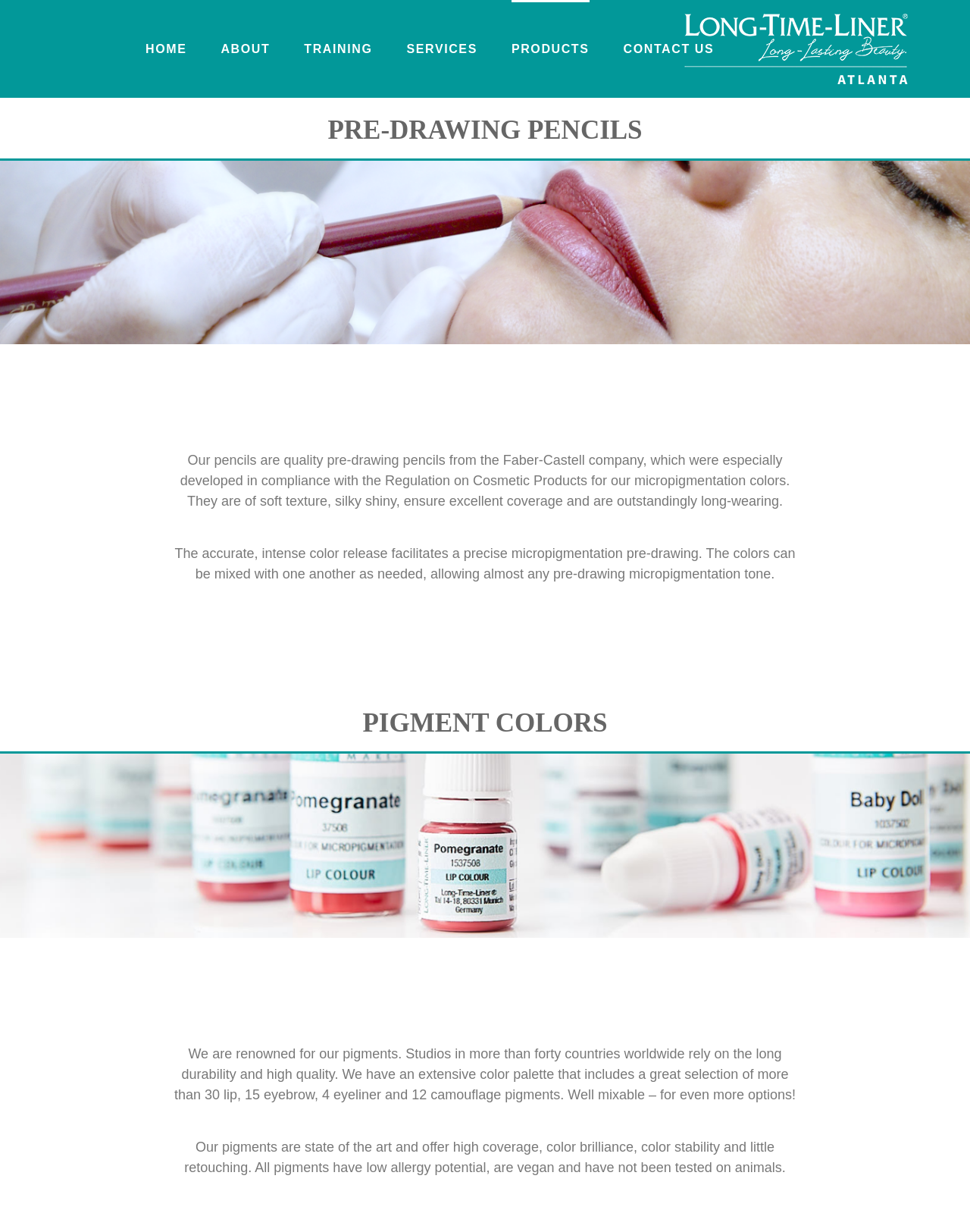From the webpage screenshot, predict the bounding box coordinates (top-left x, top-left y, bottom-right x, bottom-right y) for the UI element described here: Mar 16, 2015

None